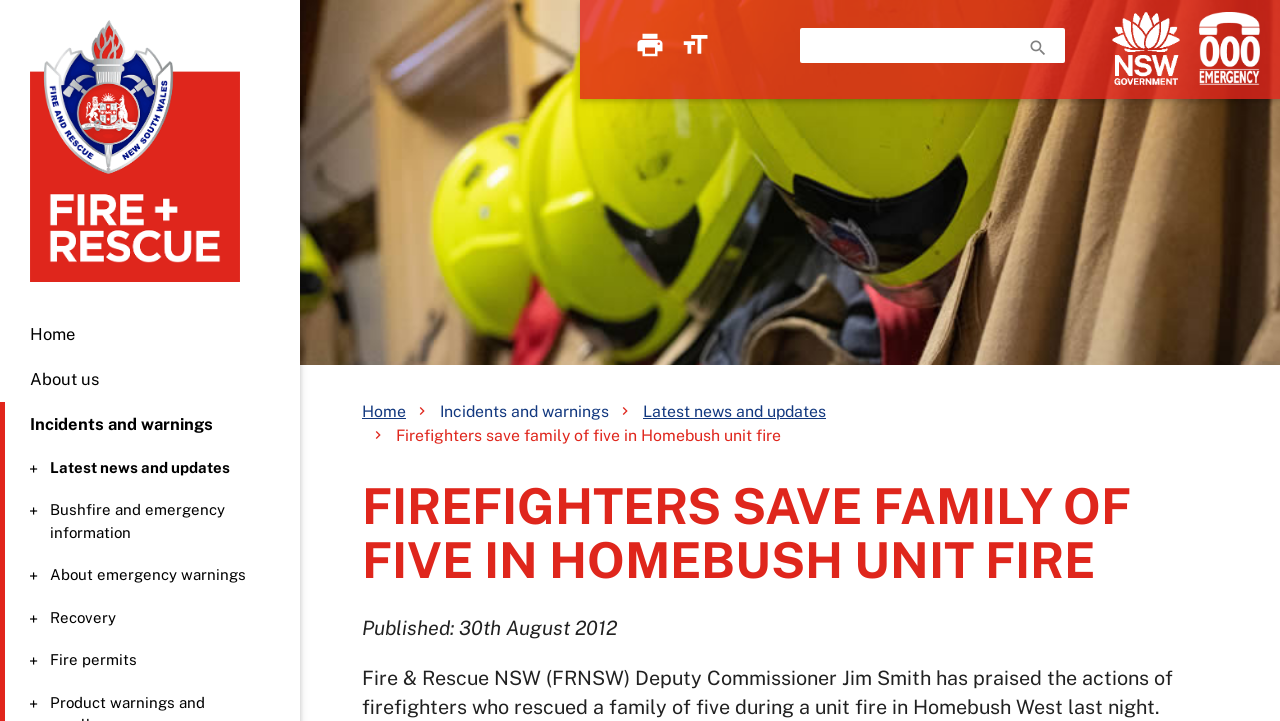Respond with a single word or phrase for the following question: 
How many people were rescued in the unit fire?

Five